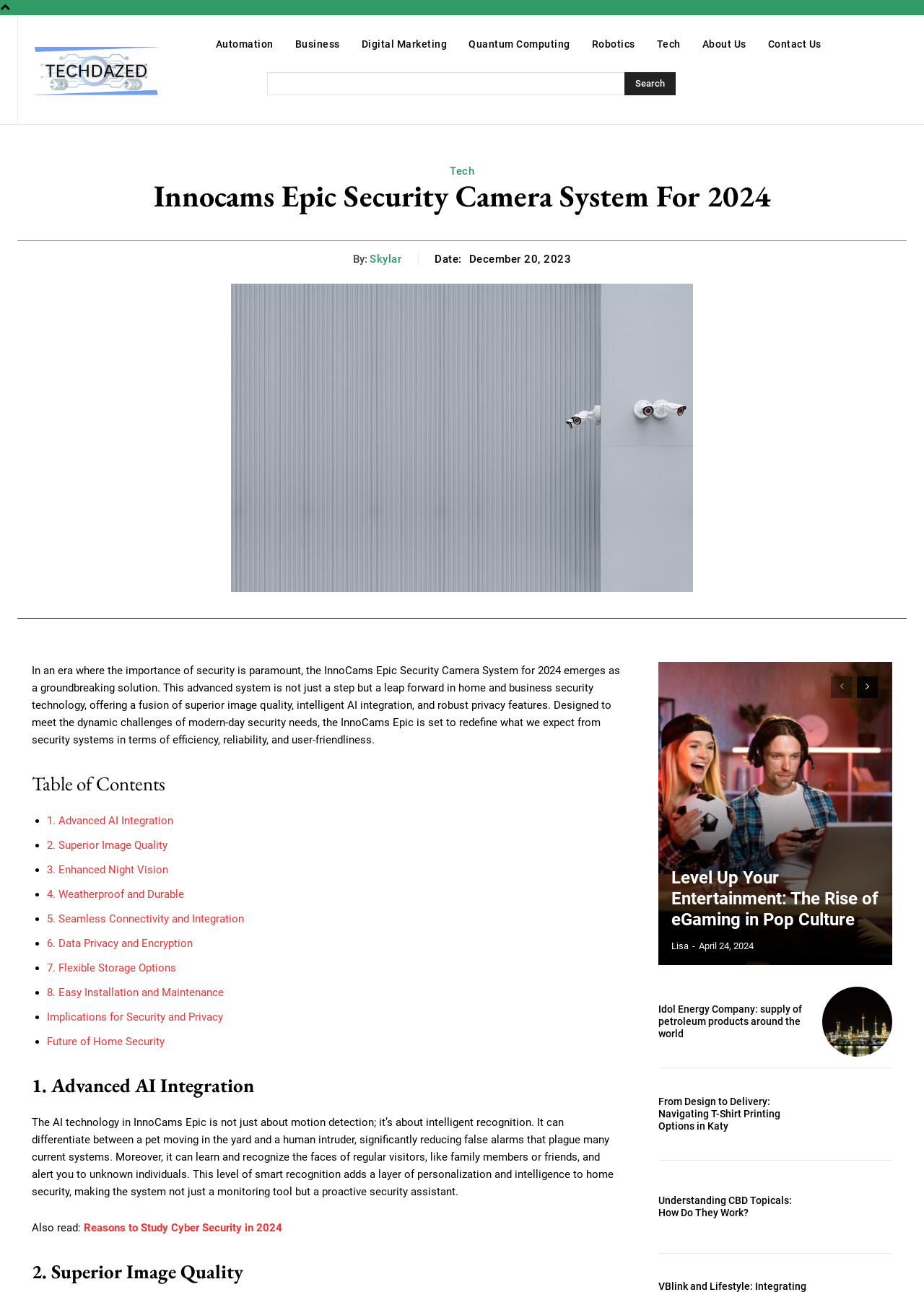What is the date of the article 'Idol Energy Company: supply of petroleum products around the world'?
Look at the image and answer the question using a single word or phrase.

April 24, 2024